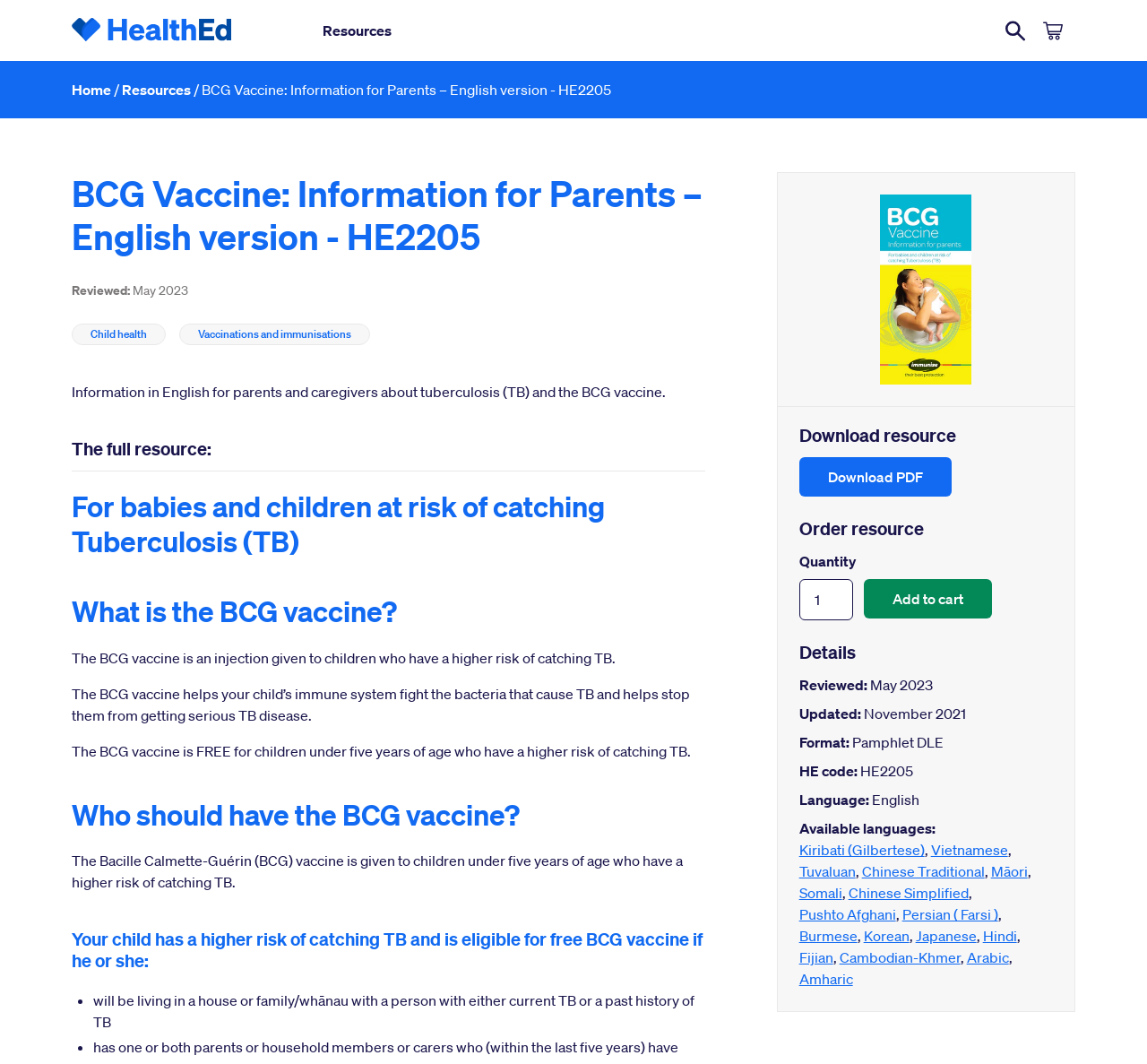Determine the webpage's heading and output its text content.

BCG Vaccine: Information for Parents – English version - HE2205